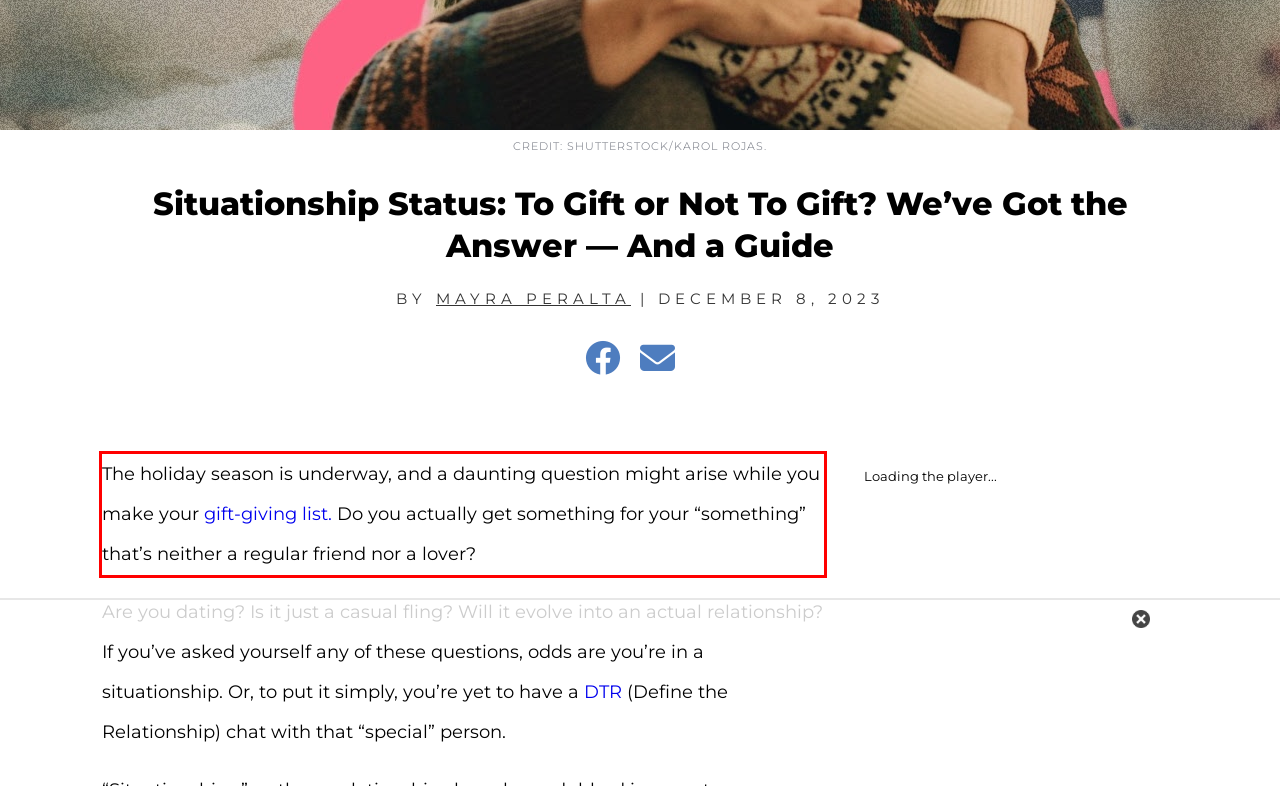Please perform OCR on the text content within the red bounding box that is highlighted in the provided webpage screenshot.

The holiday season is underway, and a daunting question might arise while you make your gift-giving list. Do you actually get something for your “something” that’s neither a regular friend nor a lover?